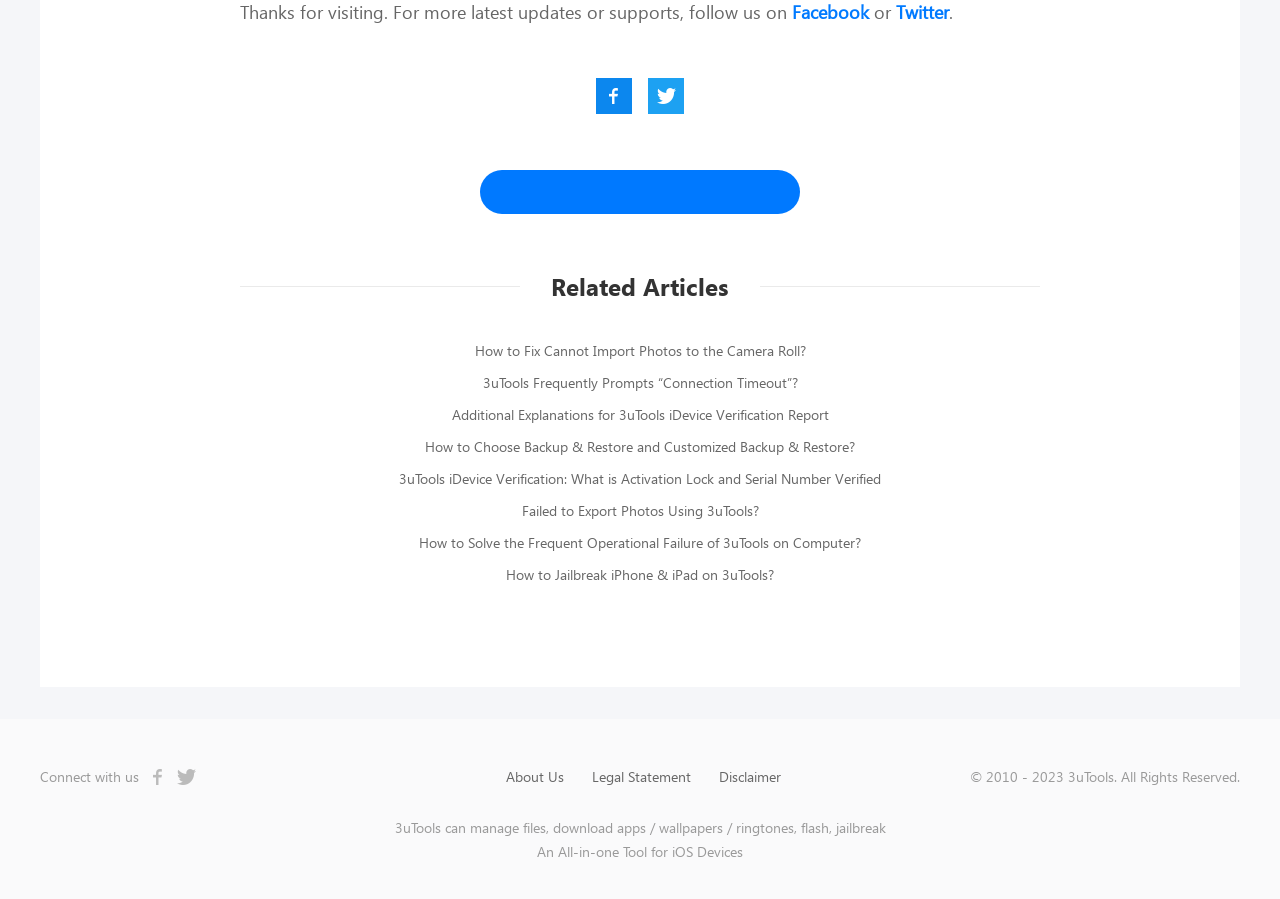Please identify the bounding box coordinates of the area that needs to be clicked to follow this instruction: "Learn about 3uTools iDevice verification".

[0.188, 0.515, 0.812, 0.551]